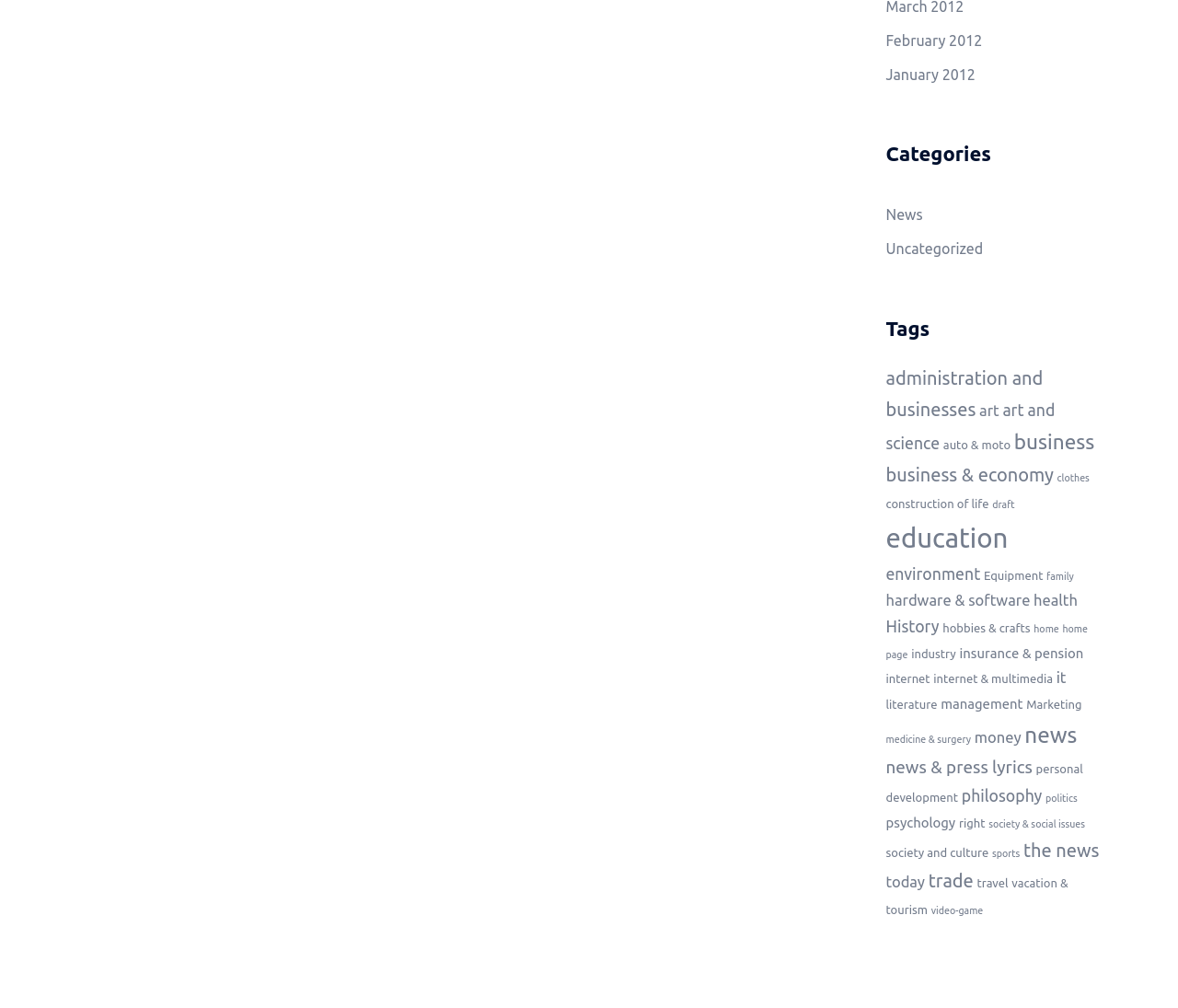Specify the bounding box coordinates of the element's region that should be clicked to achieve the following instruction: "Read articles about art". The bounding box coordinates consist of four float numbers between 0 and 1, in the format [left, top, right, bottom].

[0.831, 0.399, 0.848, 0.415]